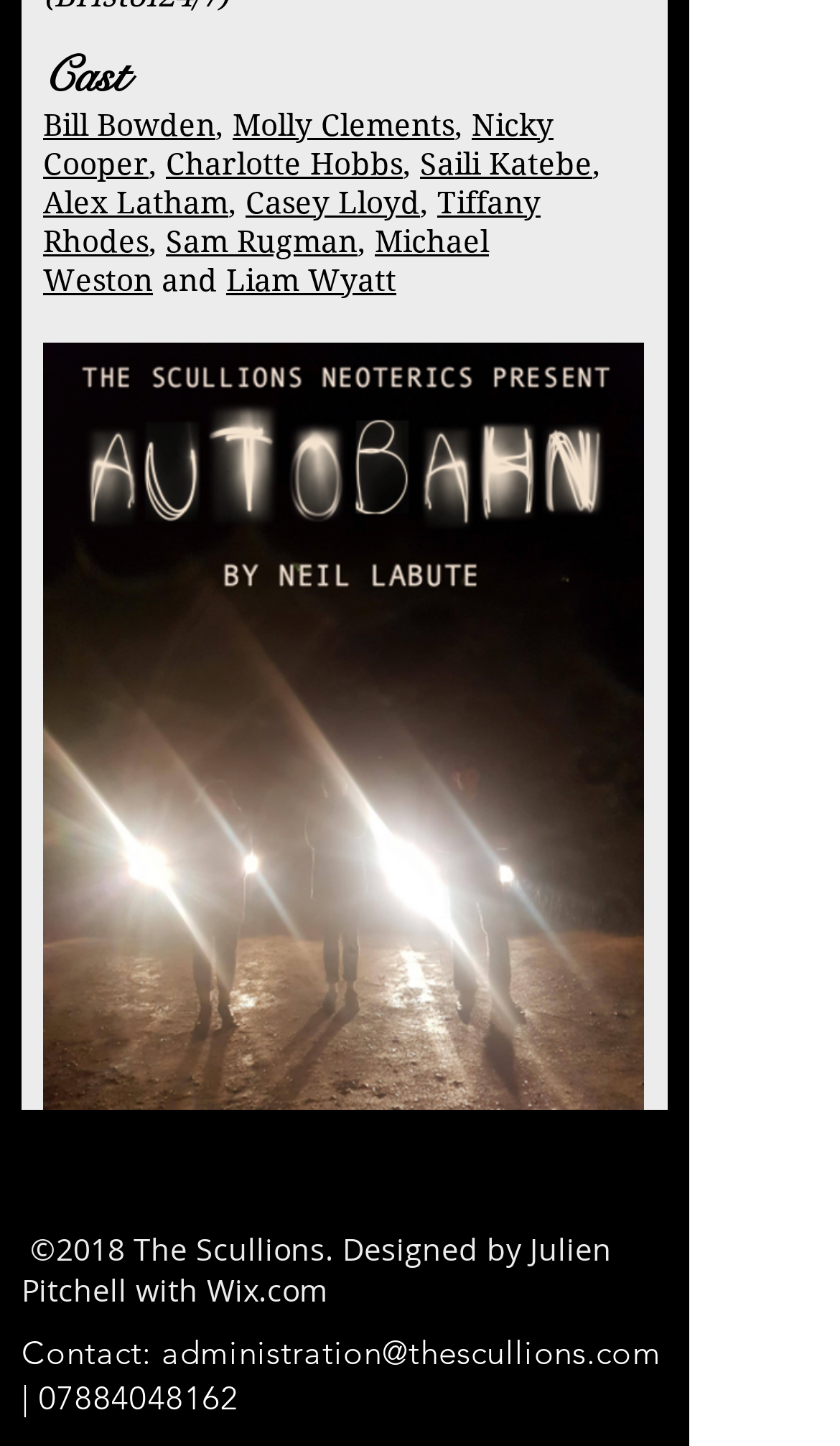Find the bounding box coordinates of the clickable element required to execute the following instruction: "Call the phone number". Provide the coordinates as four float numbers between 0 and 1, i.e., [left, top, right, bottom].

[0.046, 0.952, 0.284, 0.981]